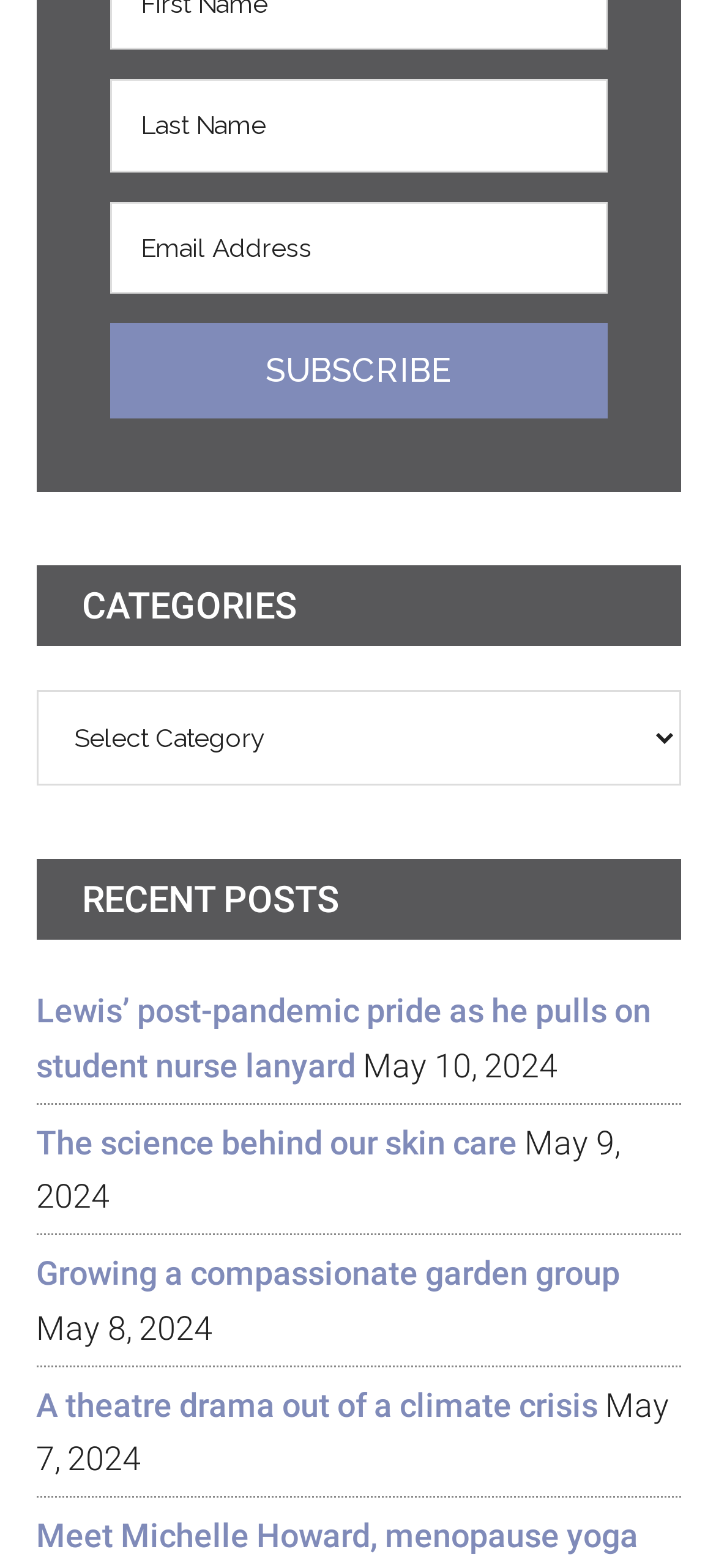Locate the UI element that matches the description Episode 308: Indoor Voices in the webpage screenshot. Return the bounding box coordinates in the format (top-left x, top-left y, bottom-right x, bottom-right y), with values ranging from 0 to 1.

None